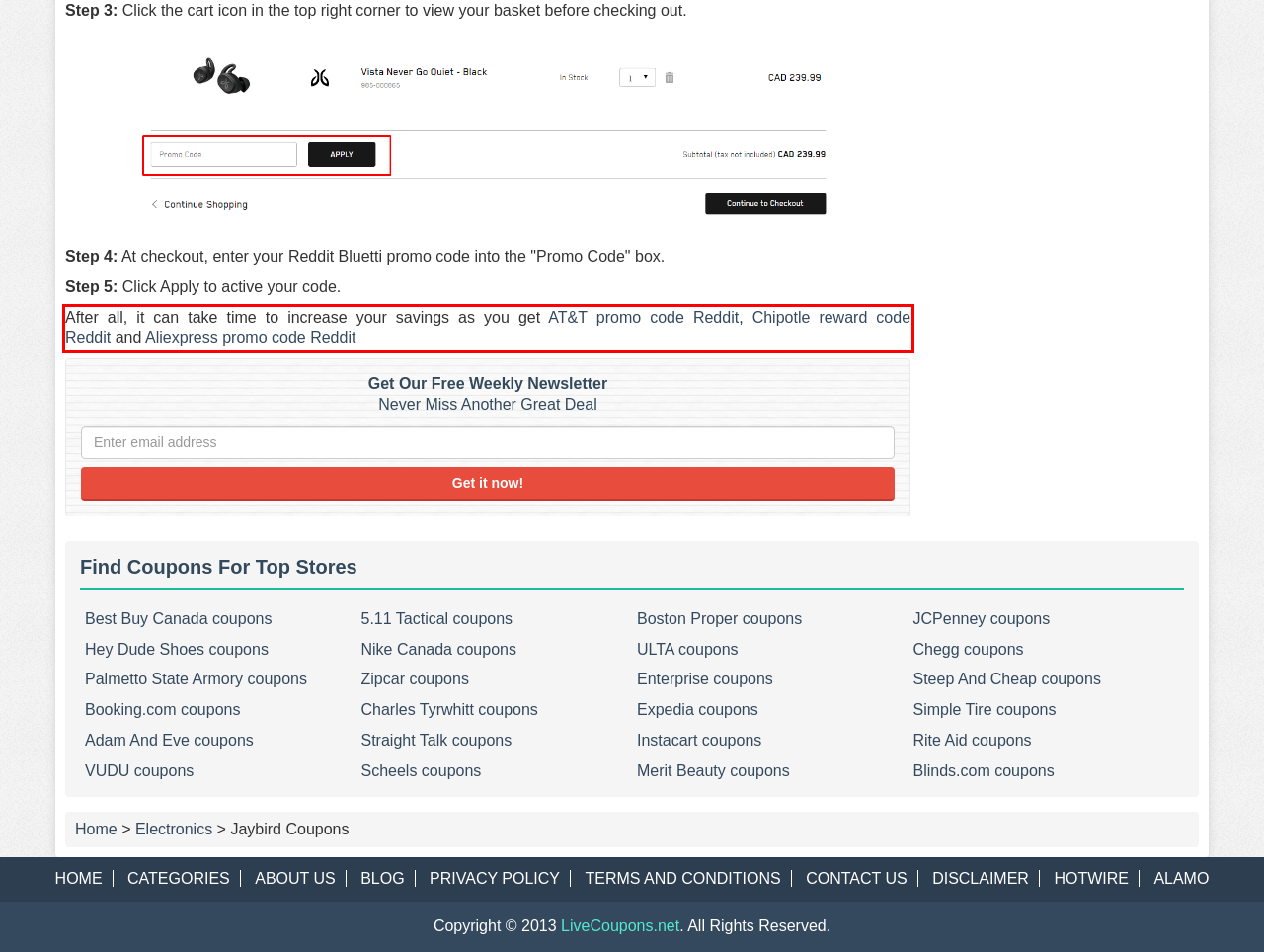You are presented with a webpage screenshot featuring a red bounding box. Perform OCR on the text inside the red bounding box and extract the content.

After all, it can take time to increase your savings as you get AT&T promo code Reddit, Chipotle reward code Reddit and Aliexpress promo code Reddit